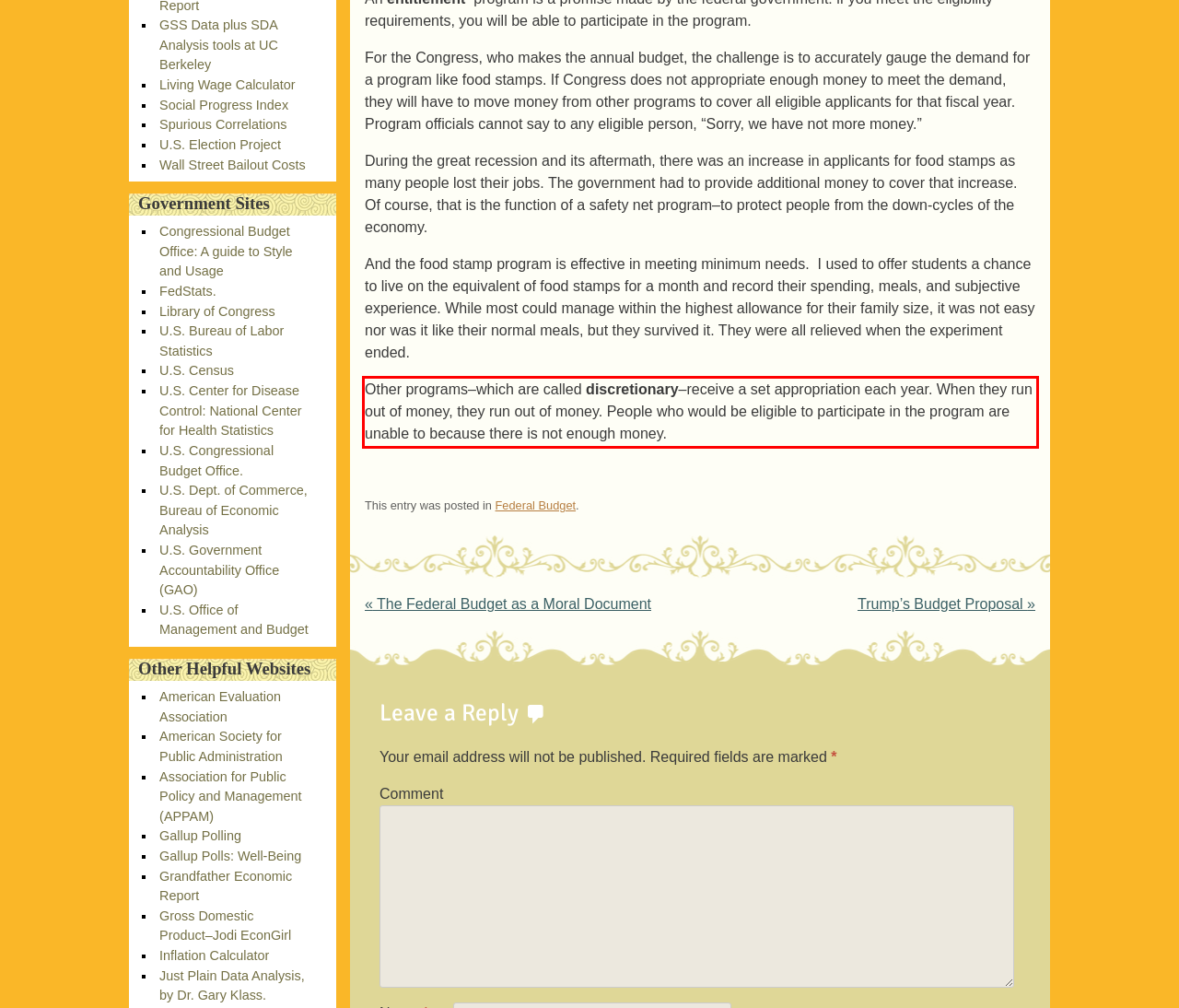Using the provided screenshot, read and generate the text content within the red-bordered area.

Other programs–which are called discretionary–receive a set appropriation each year. When they run out of money, they run out of money. People who would be eligible to participate in the program are unable to because there is not enough money.